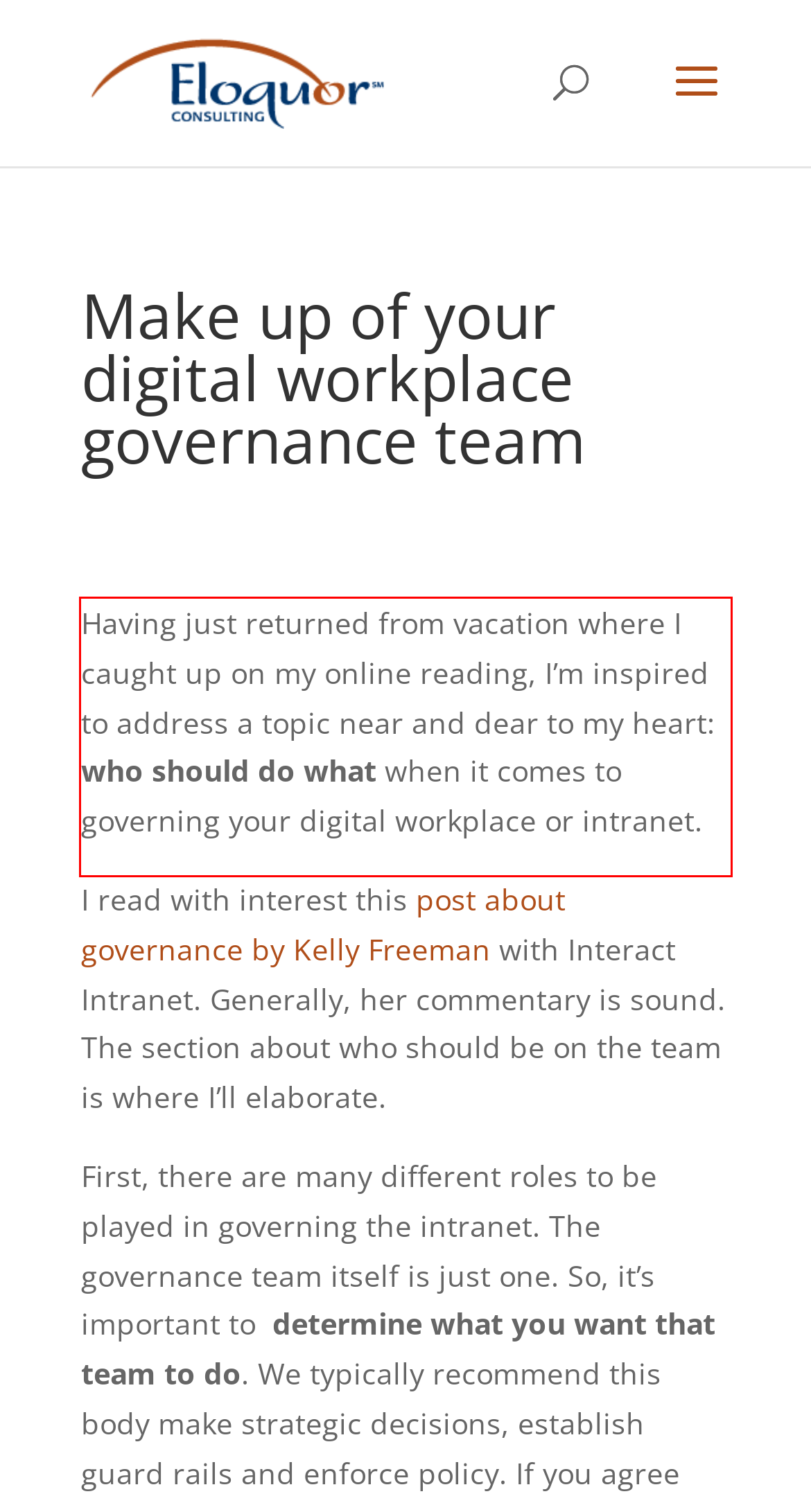Given a screenshot of a webpage containing a red rectangle bounding box, extract and provide the text content found within the red bounding box.

Having just returned from vacation where I caught up on my online reading, I’m inspired to address a topic near and dear to my heart: who should do what when it comes to governing your digital workplace or intranet.